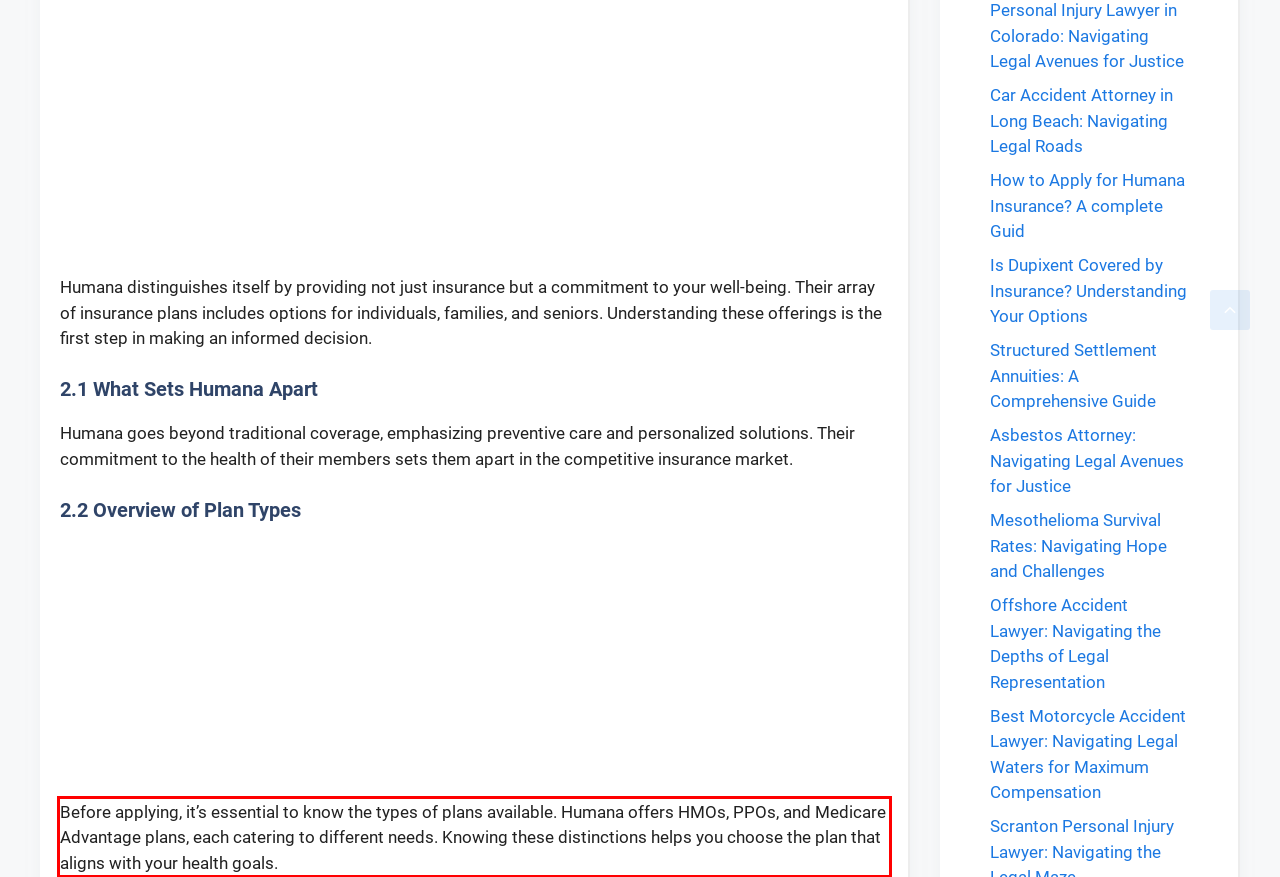Please perform OCR on the text content within the red bounding box that is highlighted in the provided webpage screenshot.

Before applying, it’s essential to know the types of plans available. Humana offers HMOs, PPOs, and Medicare Advantage plans, each catering to different needs. Knowing these distinctions helps you choose the plan that aligns with your health goals.